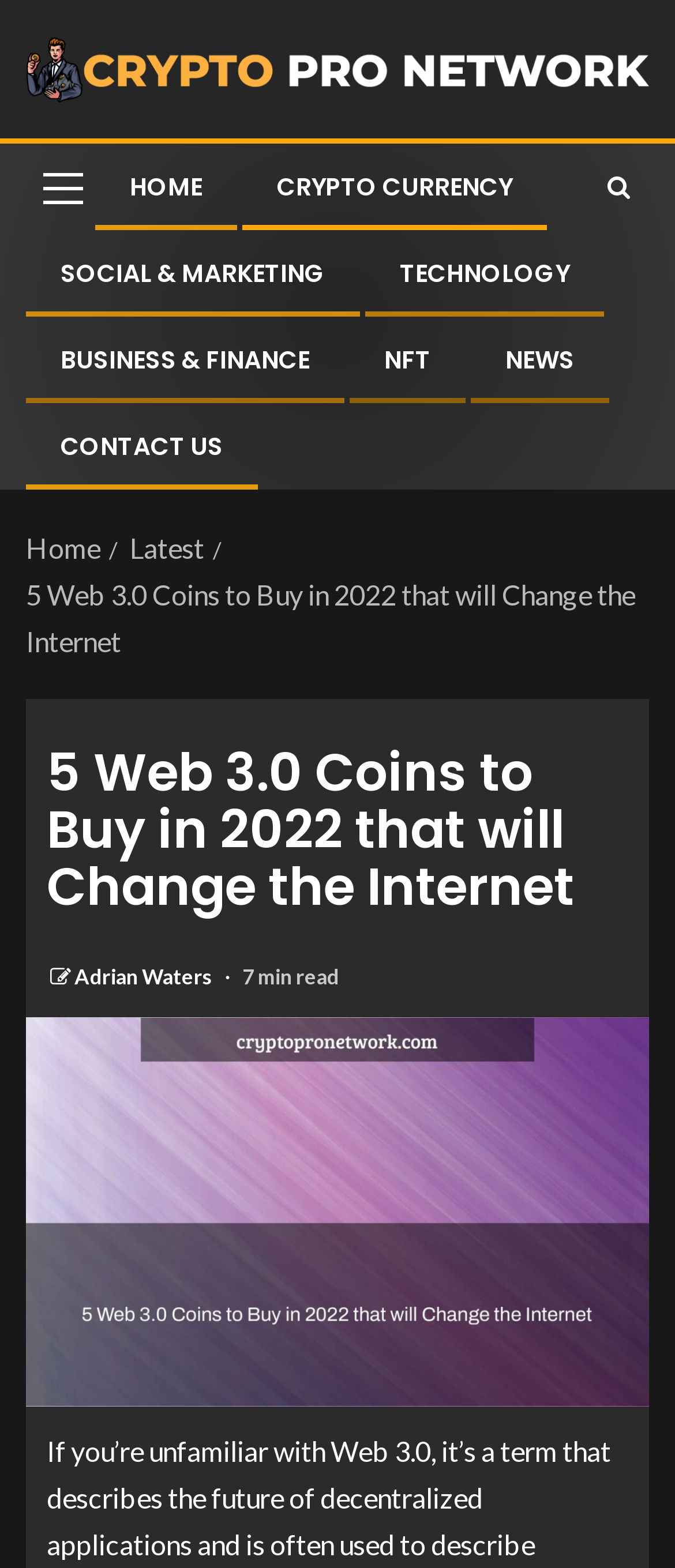Please specify the bounding box coordinates of the clickable section necessary to execute the following command: "view latest news".

[0.192, 0.339, 0.303, 0.36]